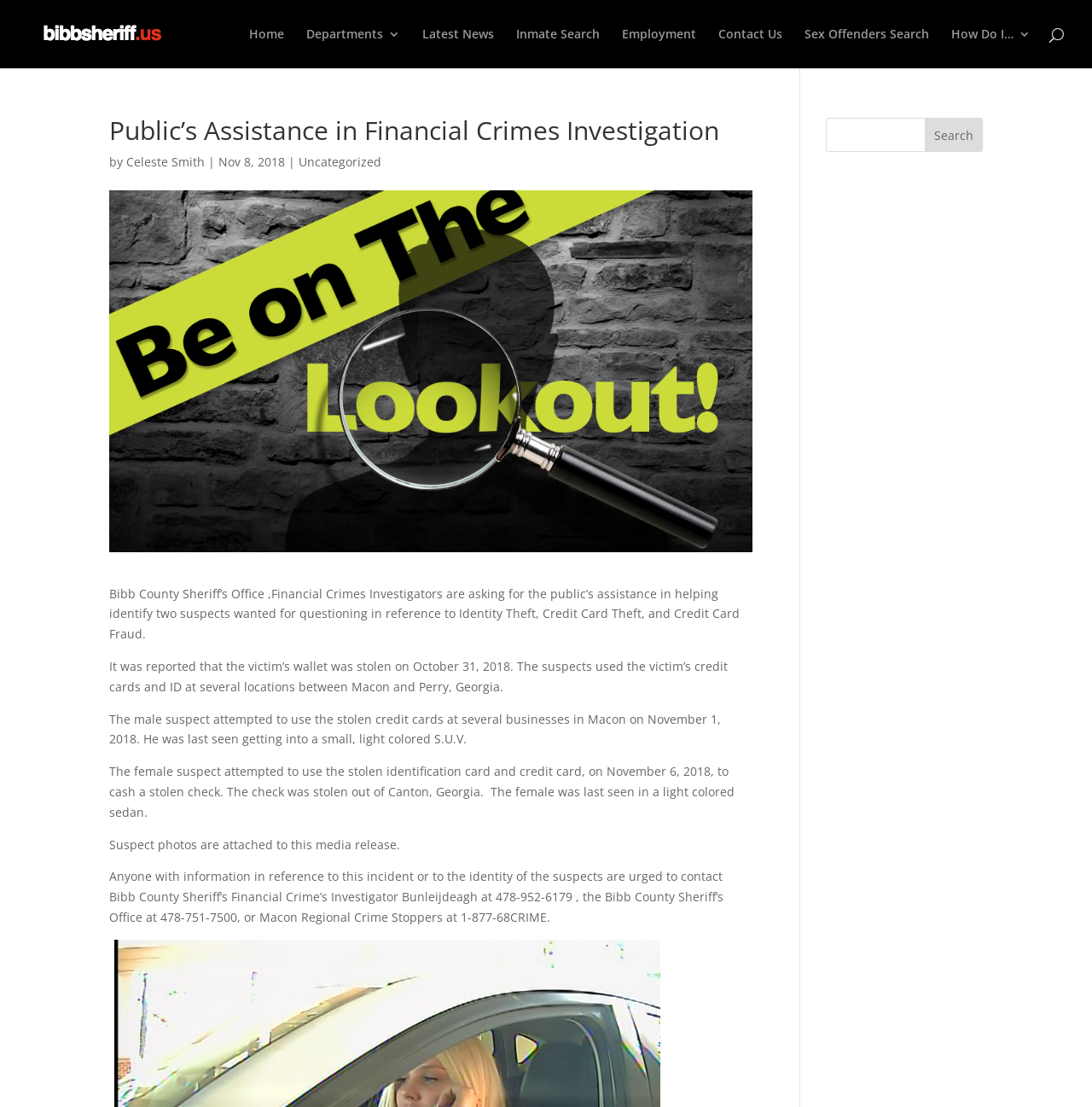Pinpoint the bounding box coordinates of the clickable element needed to complete the instruction: "search". The coordinates should be provided as four float numbers between 0 and 1: [left, top, right, bottom].

[0.756, 0.106, 0.9, 0.137]